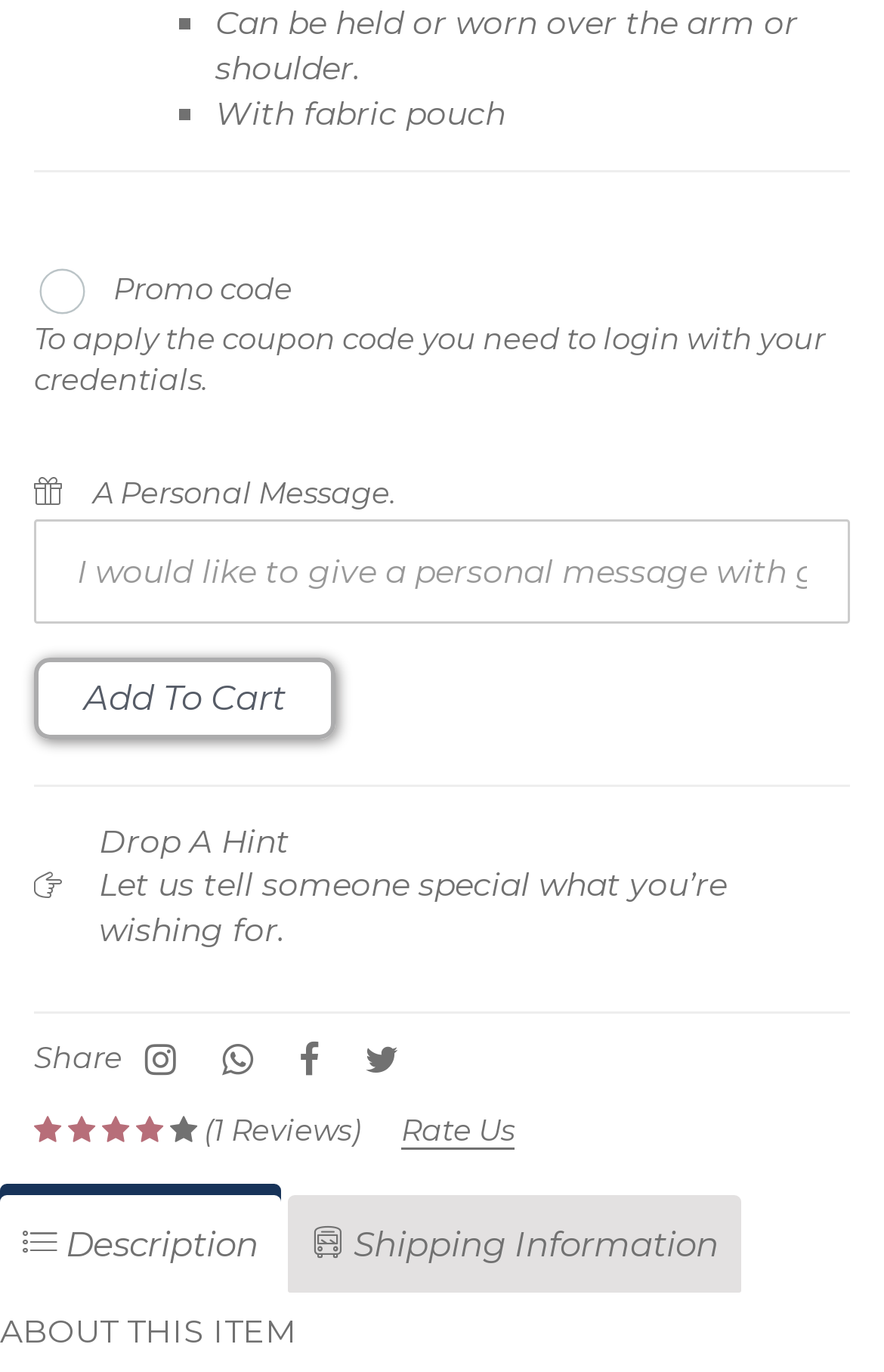What is the purpose of the 'Add To Cart' button?
Please provide a comprehensive answer based on the contents of the image.

The 'Add To Cart' button is likely used to add the item being described on the webpage to the user's shopping cart, allowing them to purchase it later.